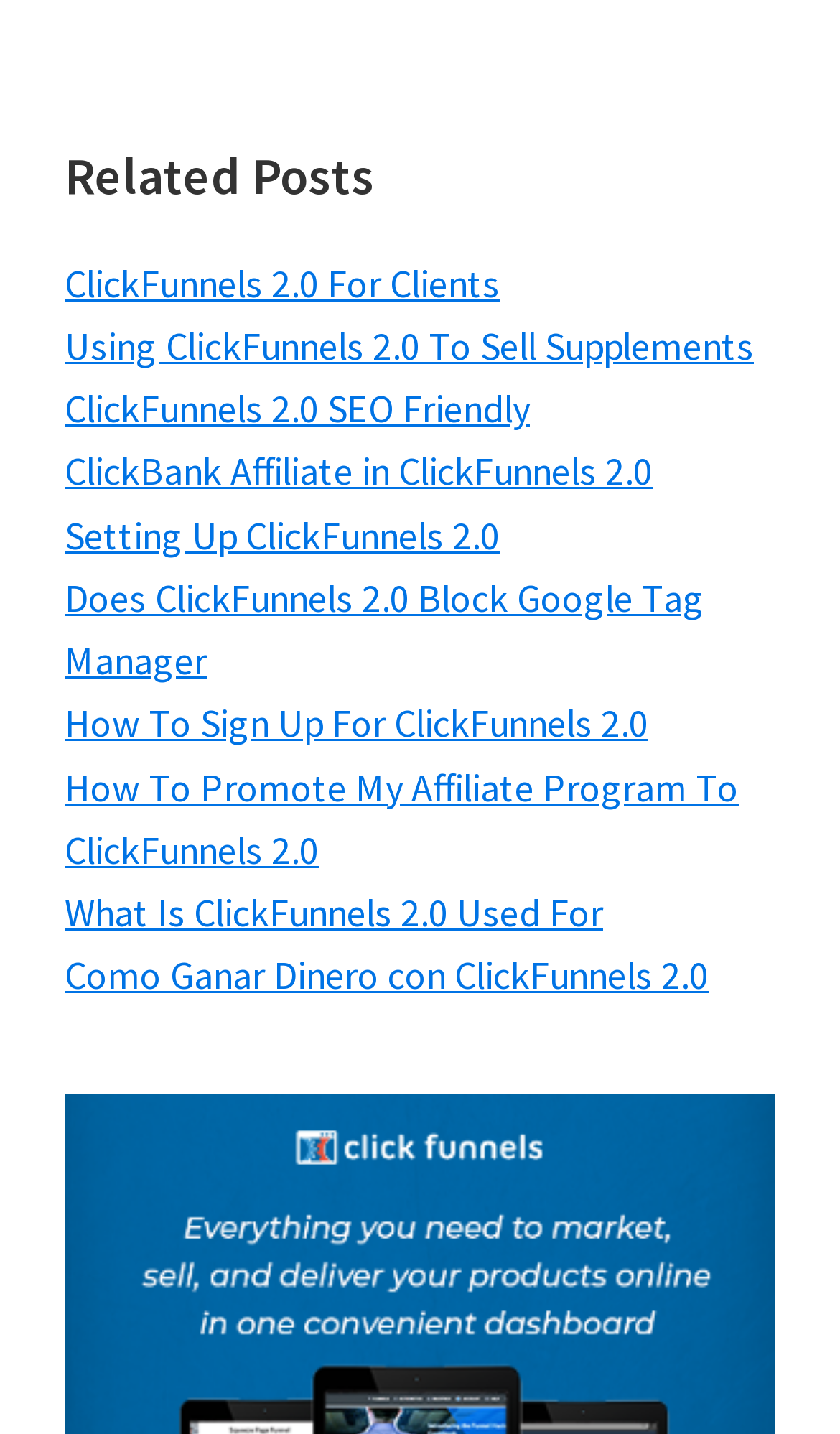What is the main topic of the webpage? Based on the screenshot, please respond with a single word or phrase.

ClickFunnels 2.0